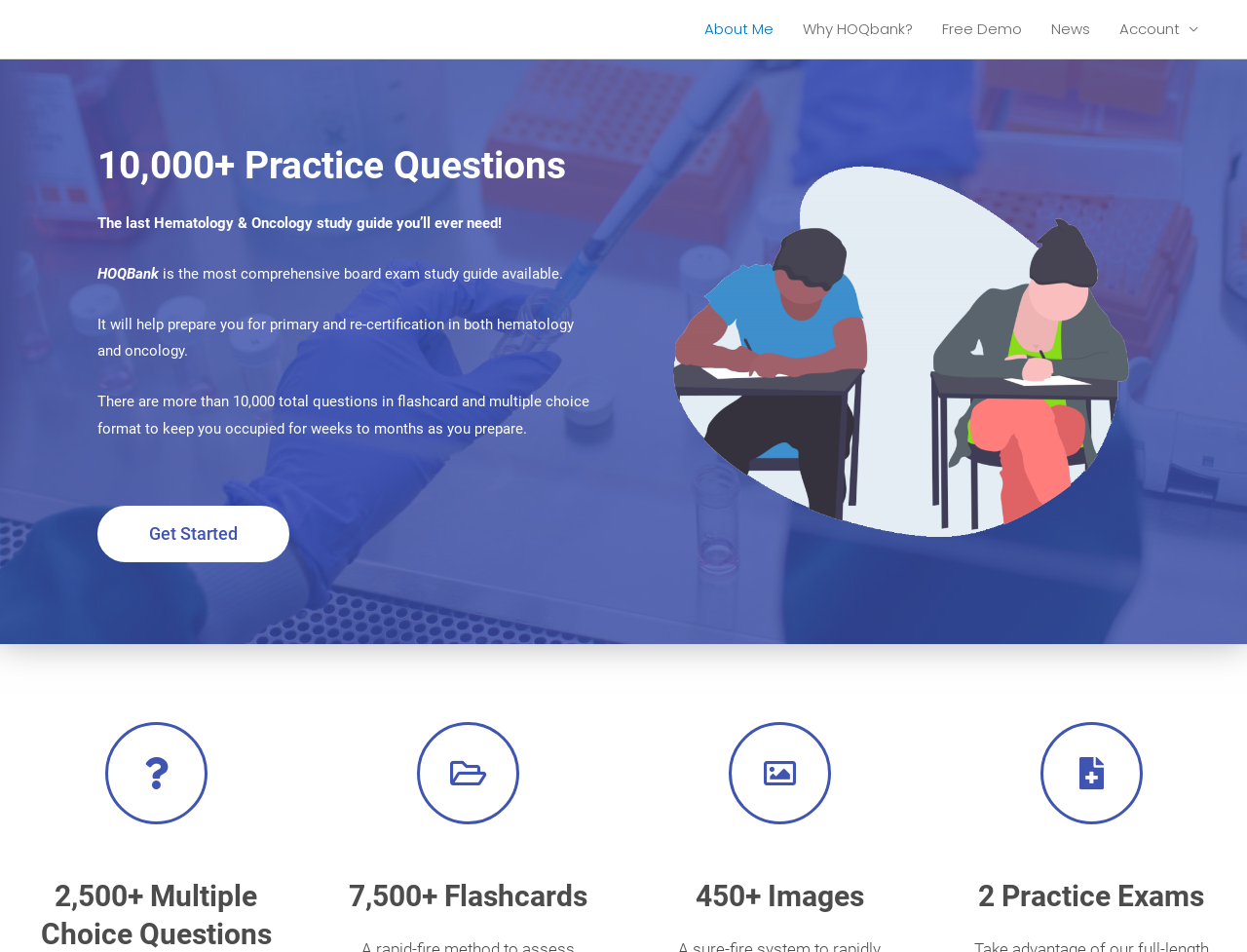Provide the bounding box for the UI element matching this description: "Why HOQbank?".

[0.632, 0.0, 0.744, 0.061]